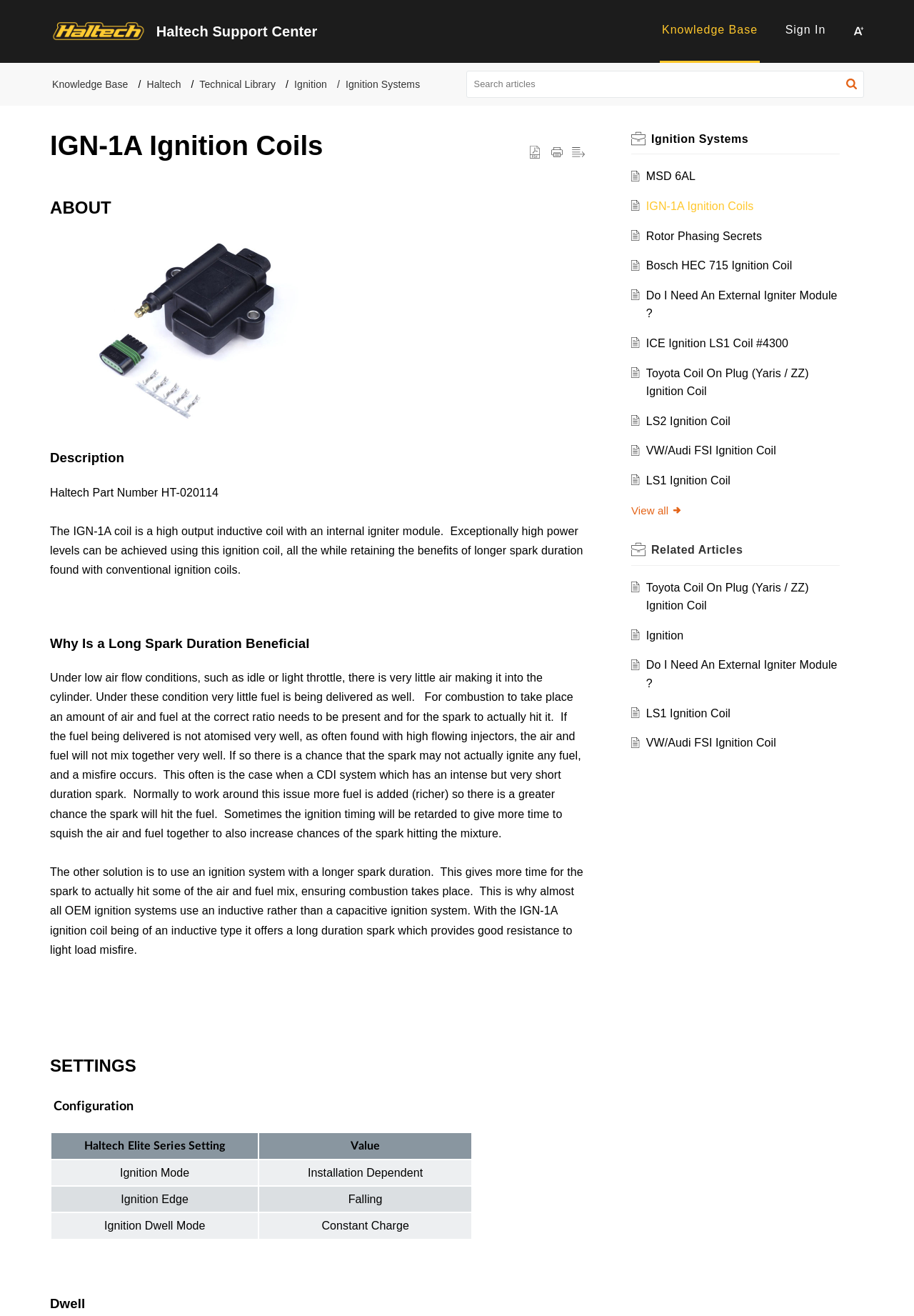What is the part number of the Haltech IGN-1A coil?
From the image, respond using a single word or phrase.

HT-020114